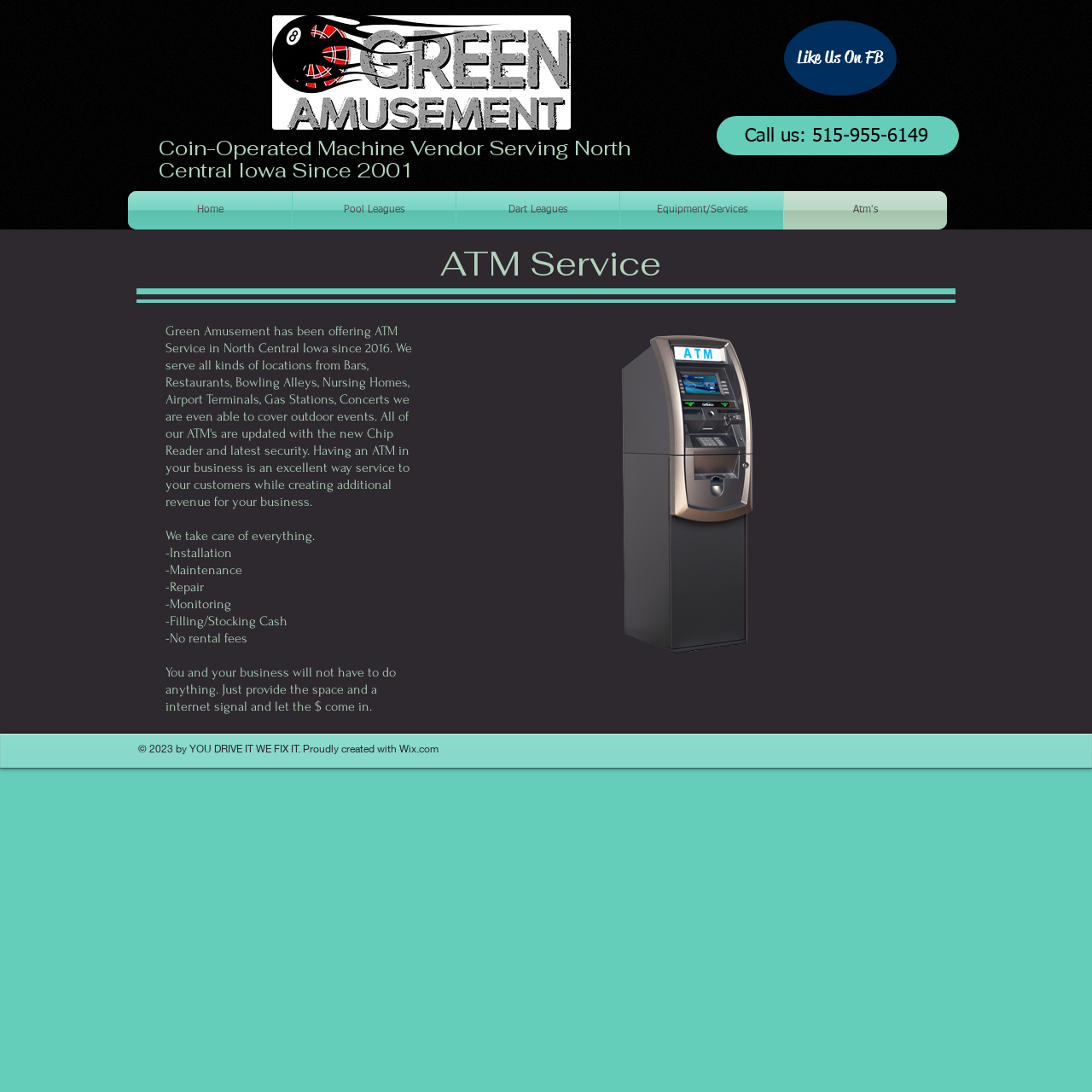What is the benefit of using their ATM service?
Answer the question in a detailed and comprehensive manner.

The webpage mentions that 'You and your business will not have to do anything. Just provide the space and a internet signal and let the $ come in.' and also lists 'No rental fees' as one of the benefits of their ATM service.